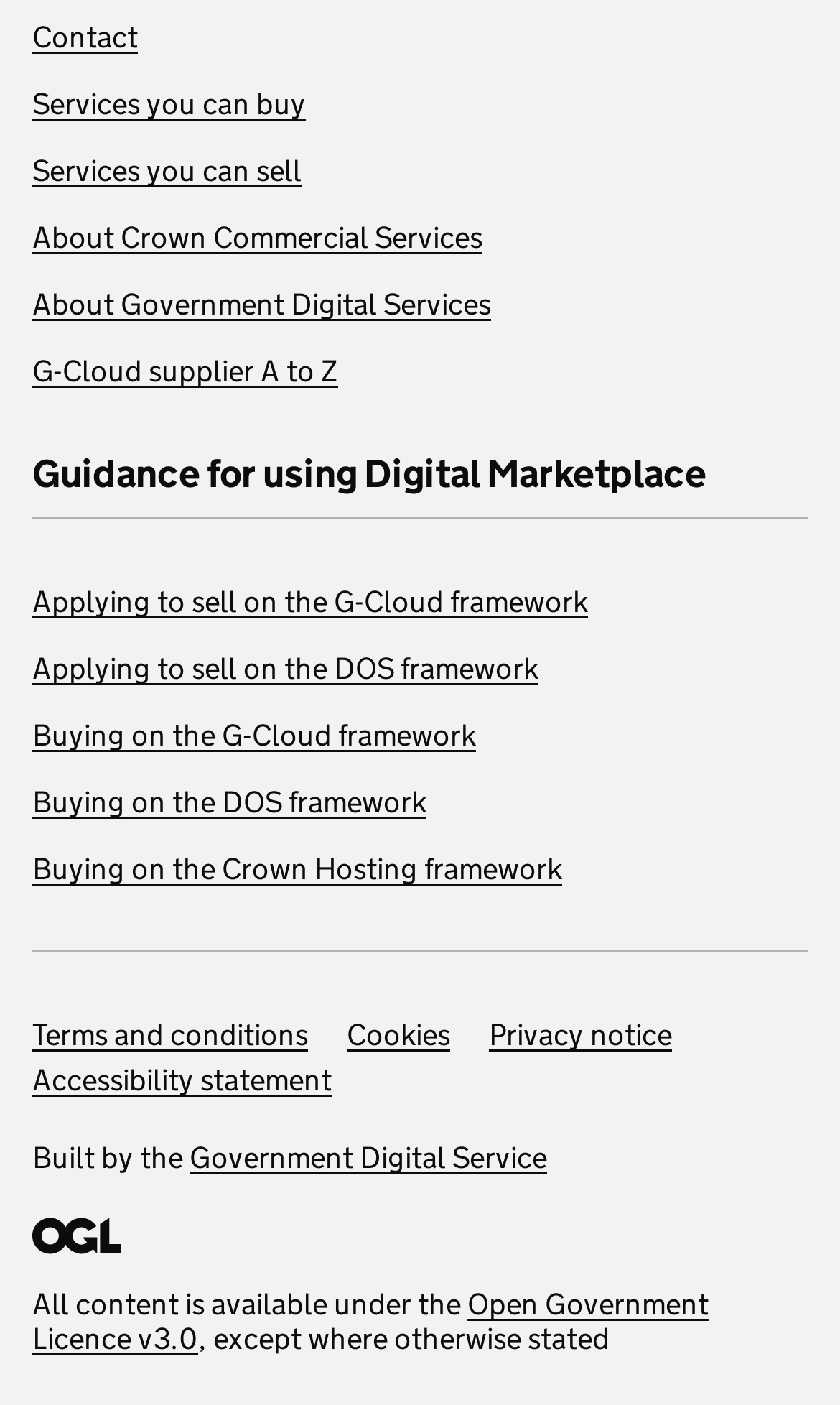Identify the bounding box coordinates of the region I need to click to complete this instruction: "Click on Contact".

[0.038, 0.012, 0.164, 0.04]